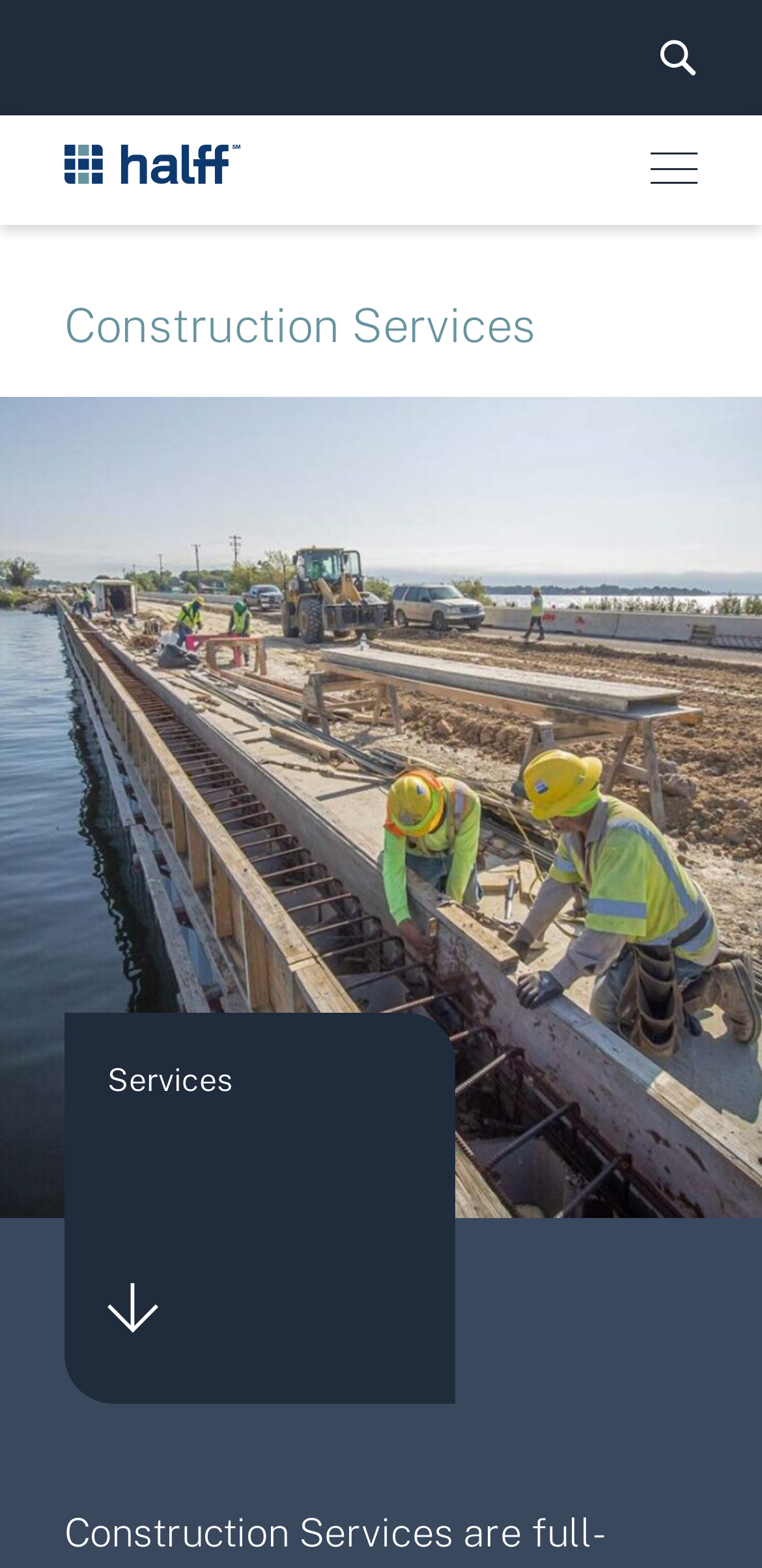Use the information in the screenshot to answer the question comprehensively: What is the company name?

The company name is Halff, which is obtained from the link element with the text 'Halff' and the image element with the same description, located at the top left of the webpage.